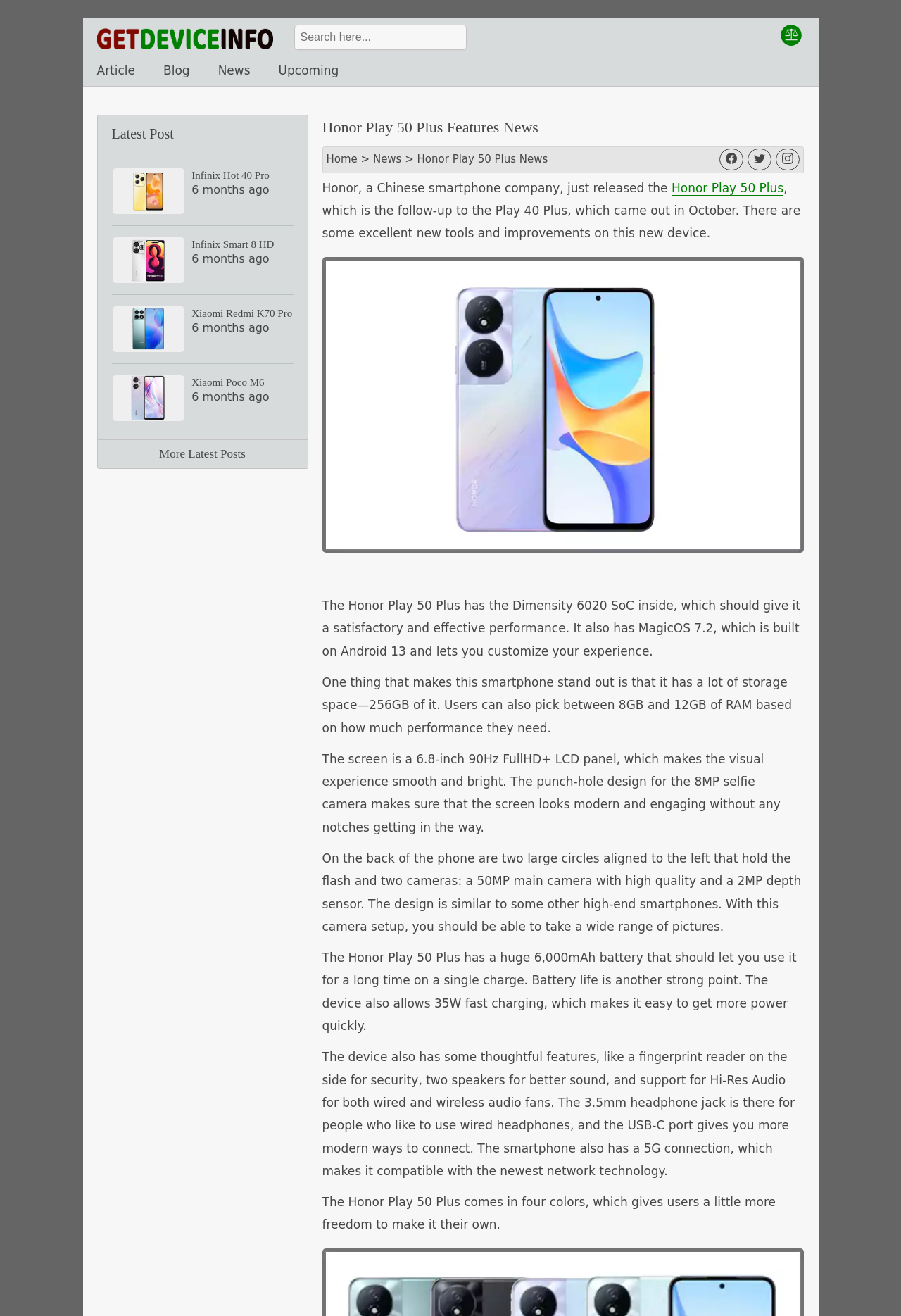Specify the bounding box coordinates of the region I need to click to perform the following instruction: "Search for a device". The coordinates must be four float numbers in the range of 0 to 1, i.e., [left, top, right, bottom].

[0.326, 0.019, 0.518, 0.038]